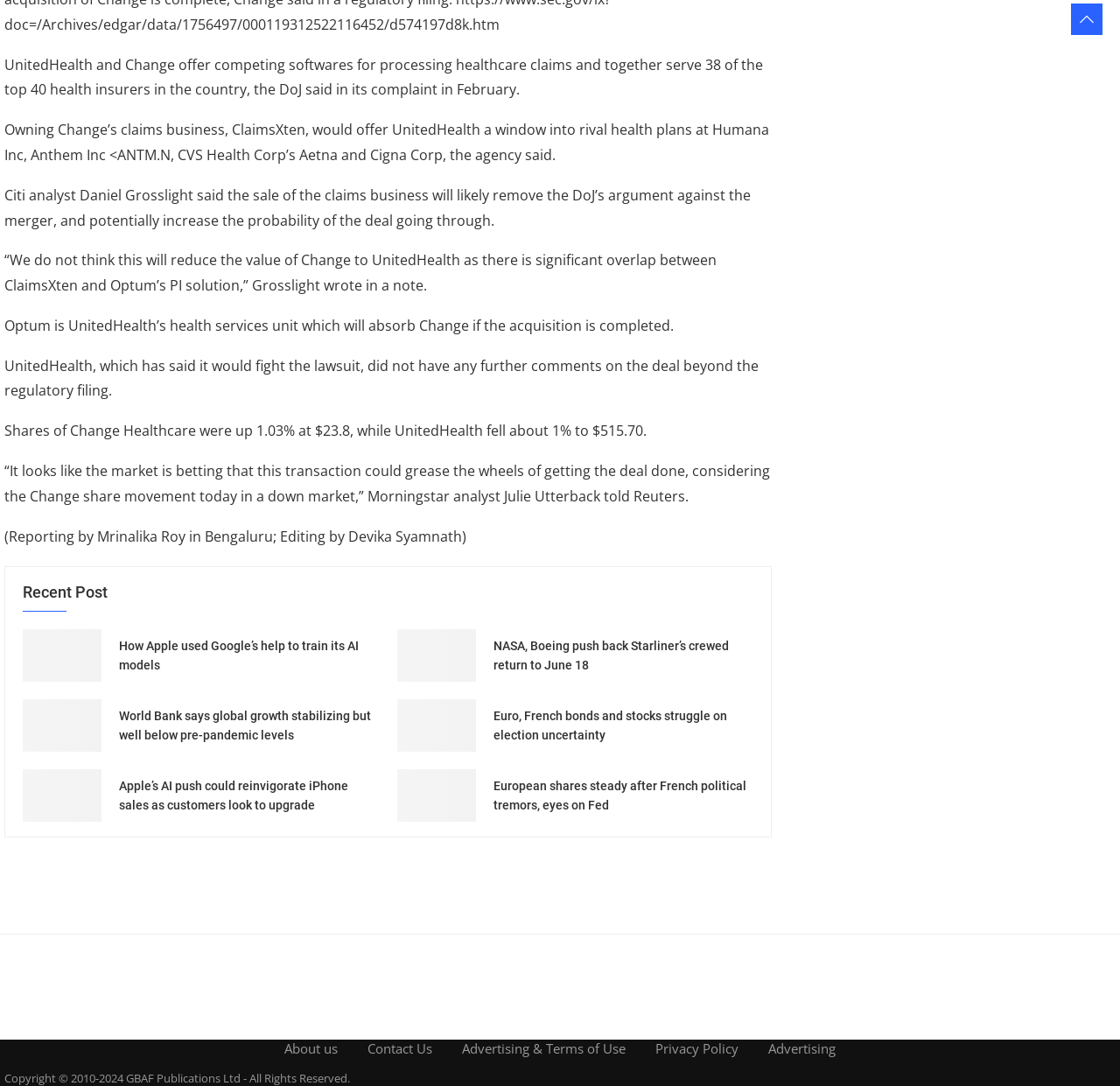Please indicate the bounding box coordinates of the element's region to be clicked to achieve the instruction: "Read the privacy policy". Provide the coordinates as four float numbers between 0 and 1, i.e., [left, top, right, bottom].

[0.585, 0.957, 0.659, 0.973]